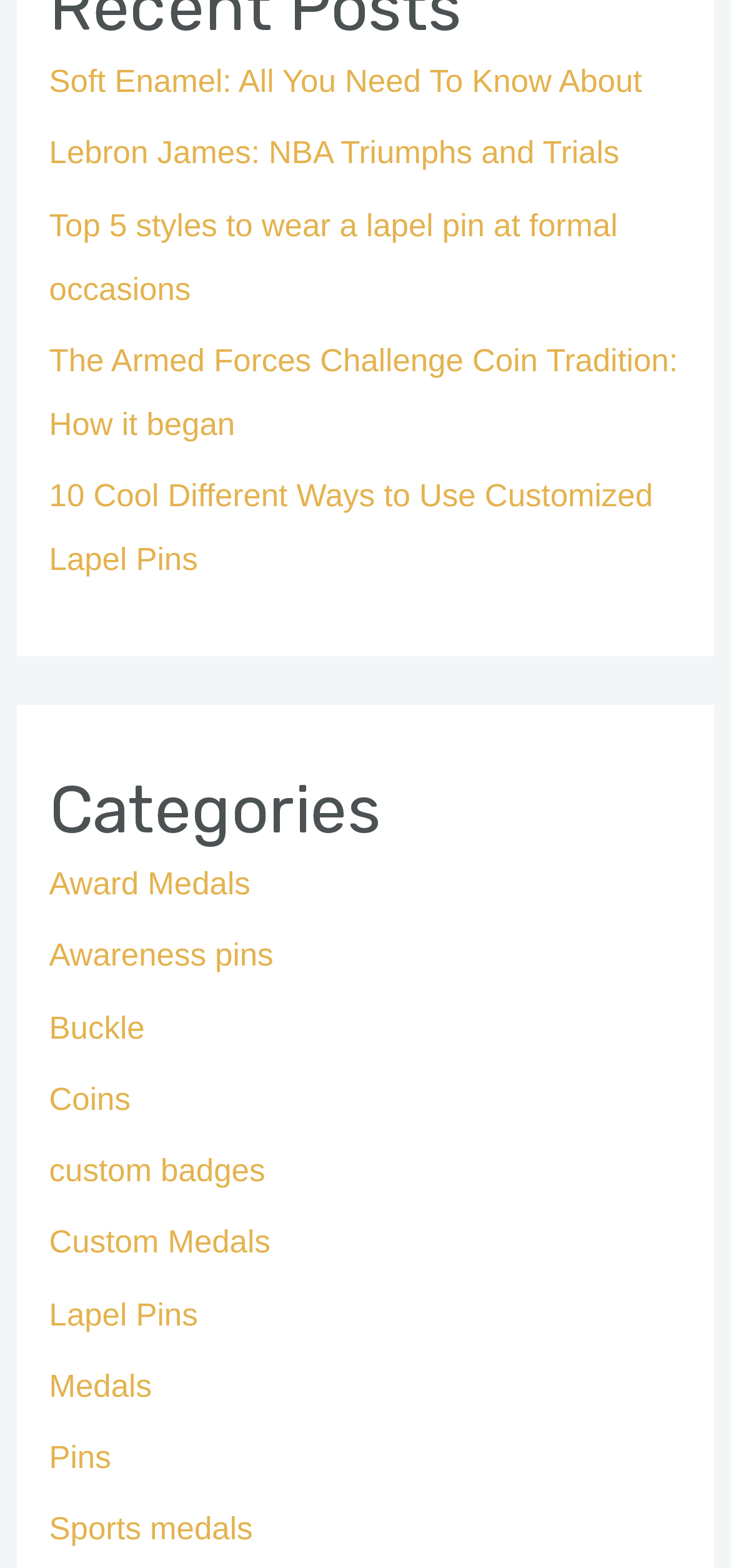Determine the bounding box coordinates for the region that must be clicked to execute the following instruction: "Learn about Customized Lapel Pins".

[0.067, 0.305, 0.893, 0.368]